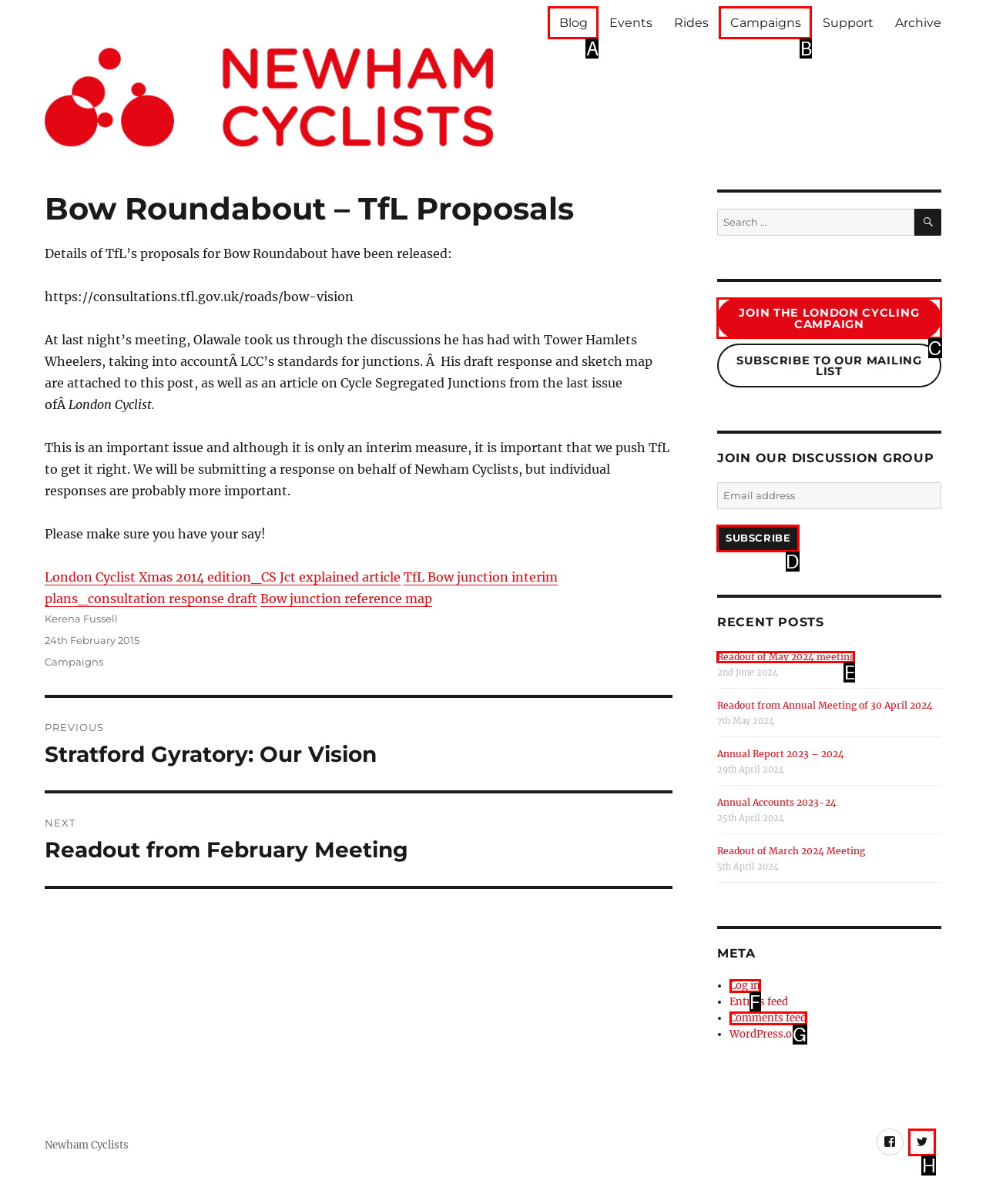Select the HTML element that needs to be clicked to perform the task: Join the London Cycling Campaign. Reply with the letter of the chosen option.

C